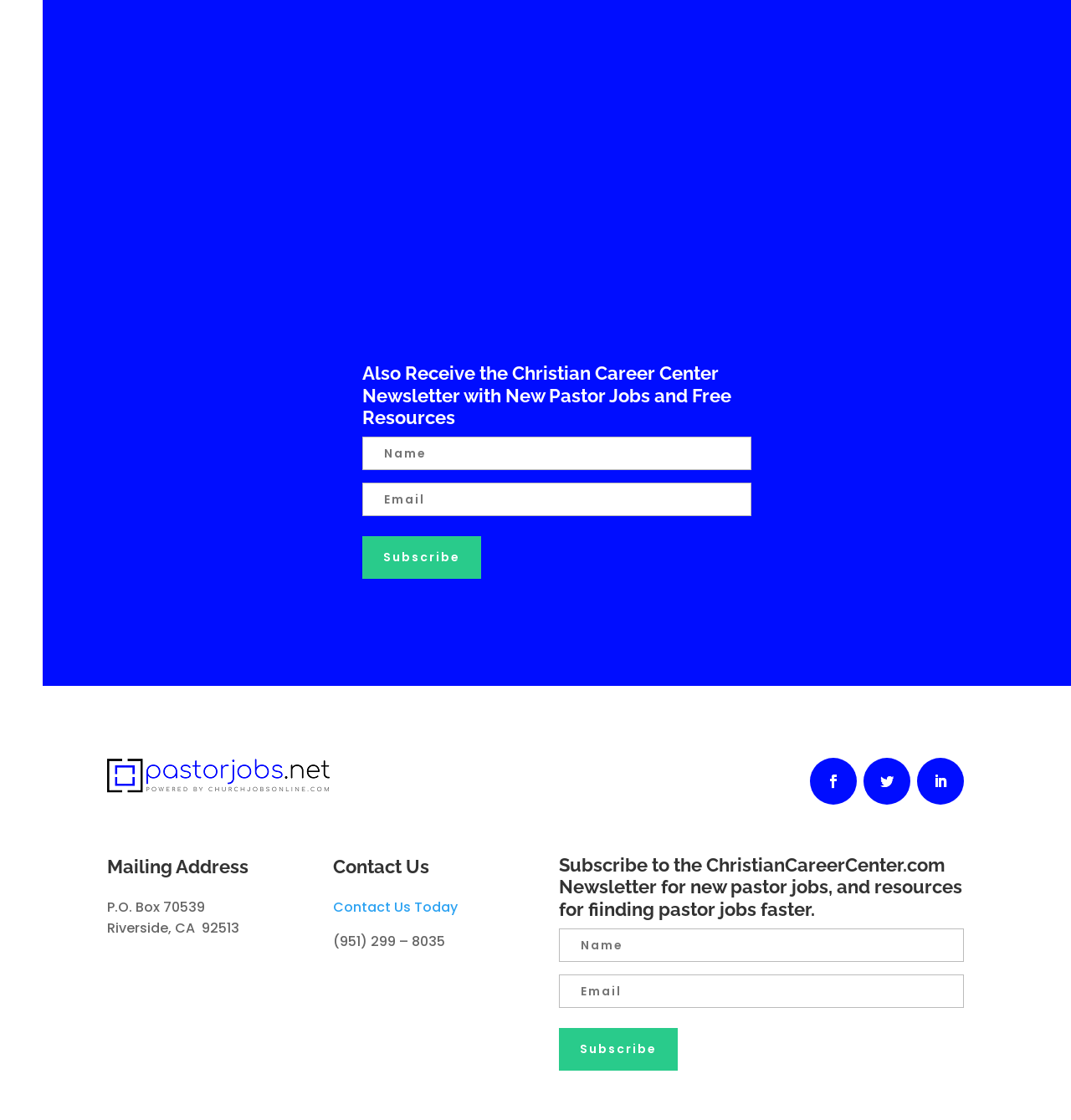Point out the bounding box coordinates of the section to click in order to follow this instruction: "Enter your email".

[0.522, 0.87, 0.9, 0.9]